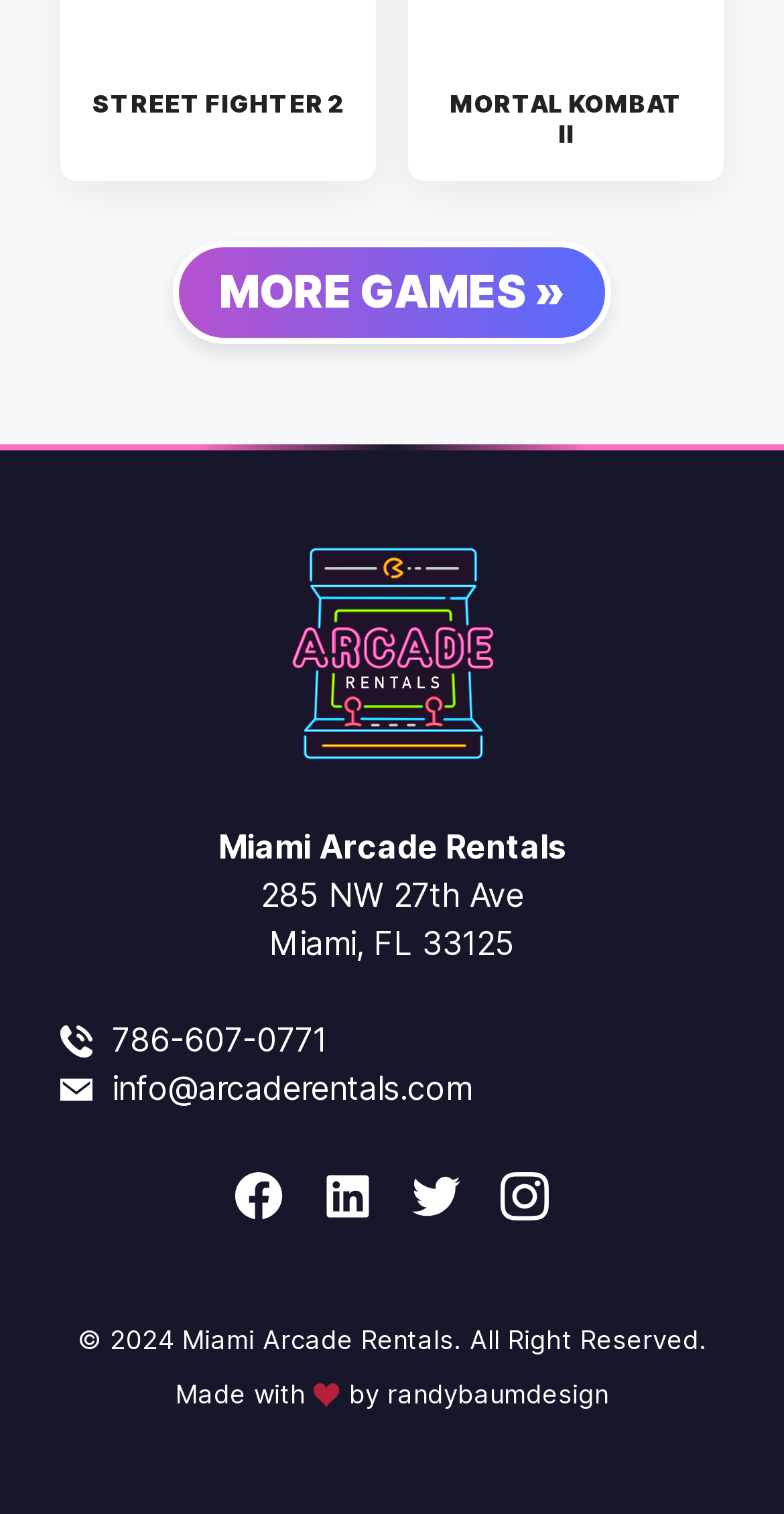Specify the bounding box coordinates of the element's region that should be clicked to achieve the following instruction: "View Mitchell McEwen's story". The bounding box coordinates consist of four float numbers between 0 and 1, in the format [left, top, right, bottom].

None